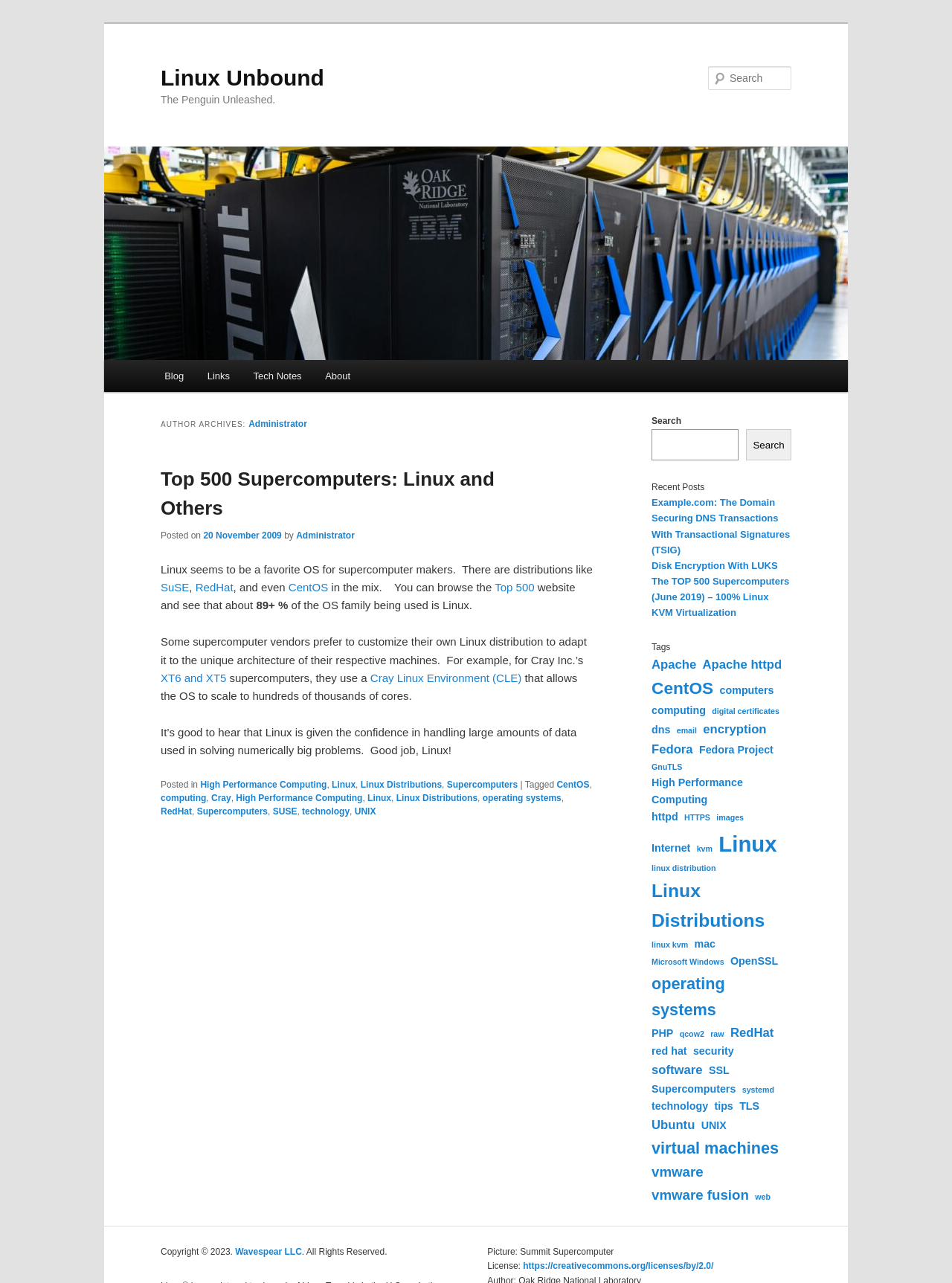Could you provide the bounding box coordinates for the portion of the screen to click to complete this instruction: "Read the article about Top 500 Supercomputers"?

[0.169, 0.365, 0.519, 0.405]